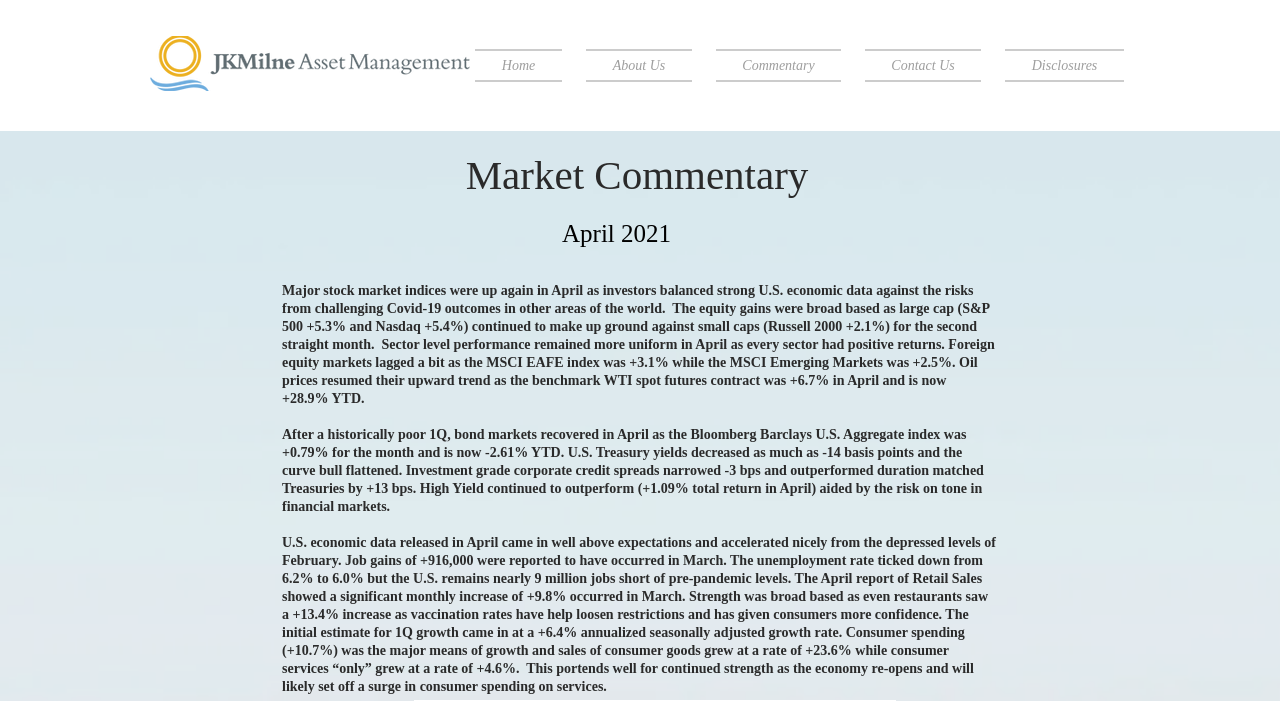What was the change in oil prices in April? Based on the screenshot, please respond with a single word or phrase.

+6.7%